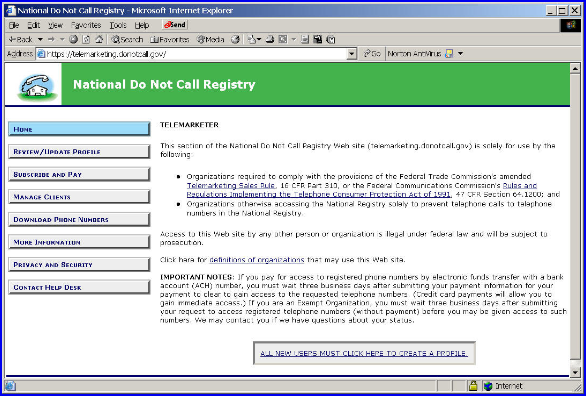What is the consequence of providing inaccurate information?
Based on the screenshot, provide your answer in one word or phrase.

Access to registry may be denied